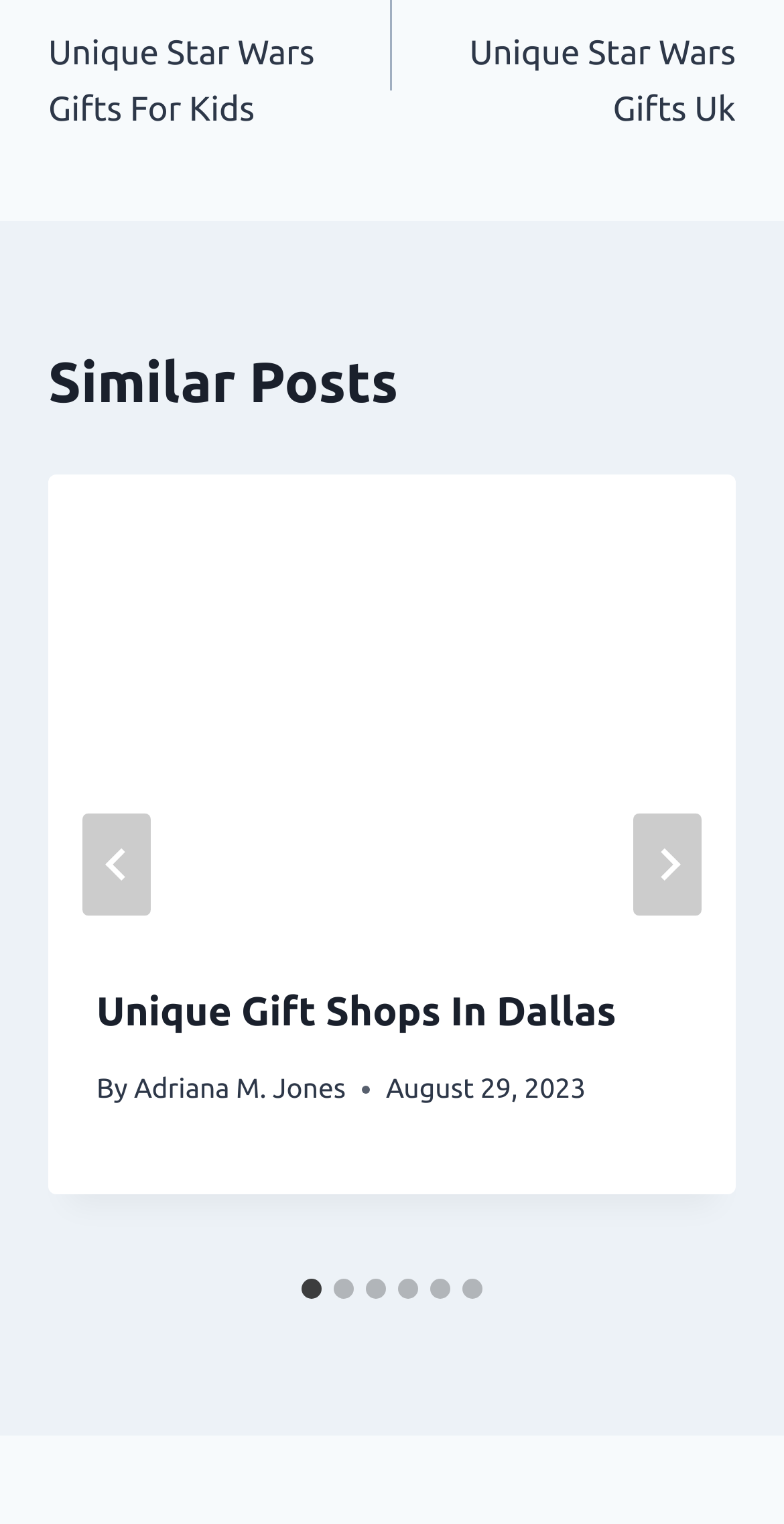Determine the bounding box coordinates for the region that must be clicked to execute the following instruction: "Go to last slide".

[0.105, 0.534, 0.192, 0.601]